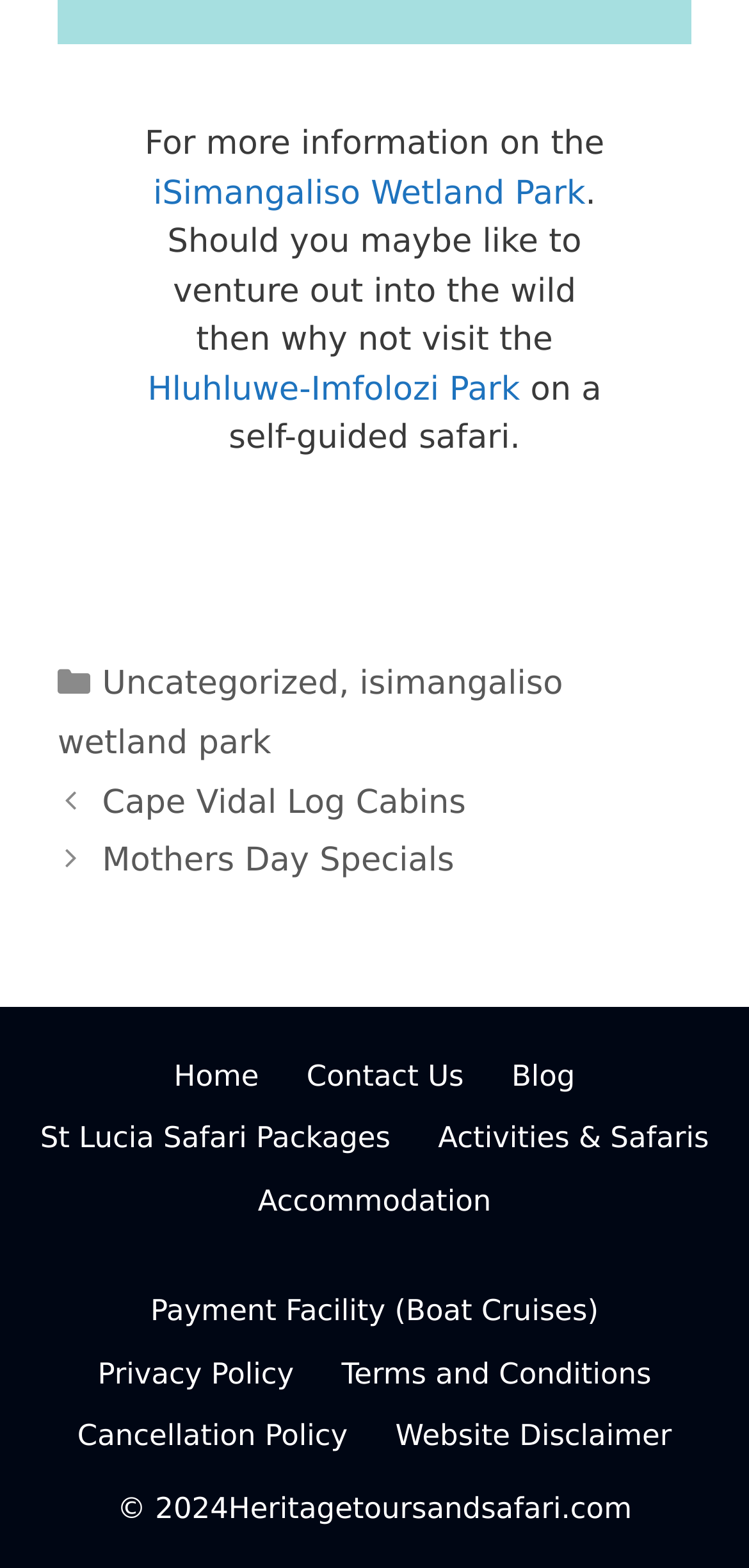Determine the bounding box coordinates for the area you should click to complete the following instruction: "view posts".

[0.077, 0.493, 0.923, 0.568]